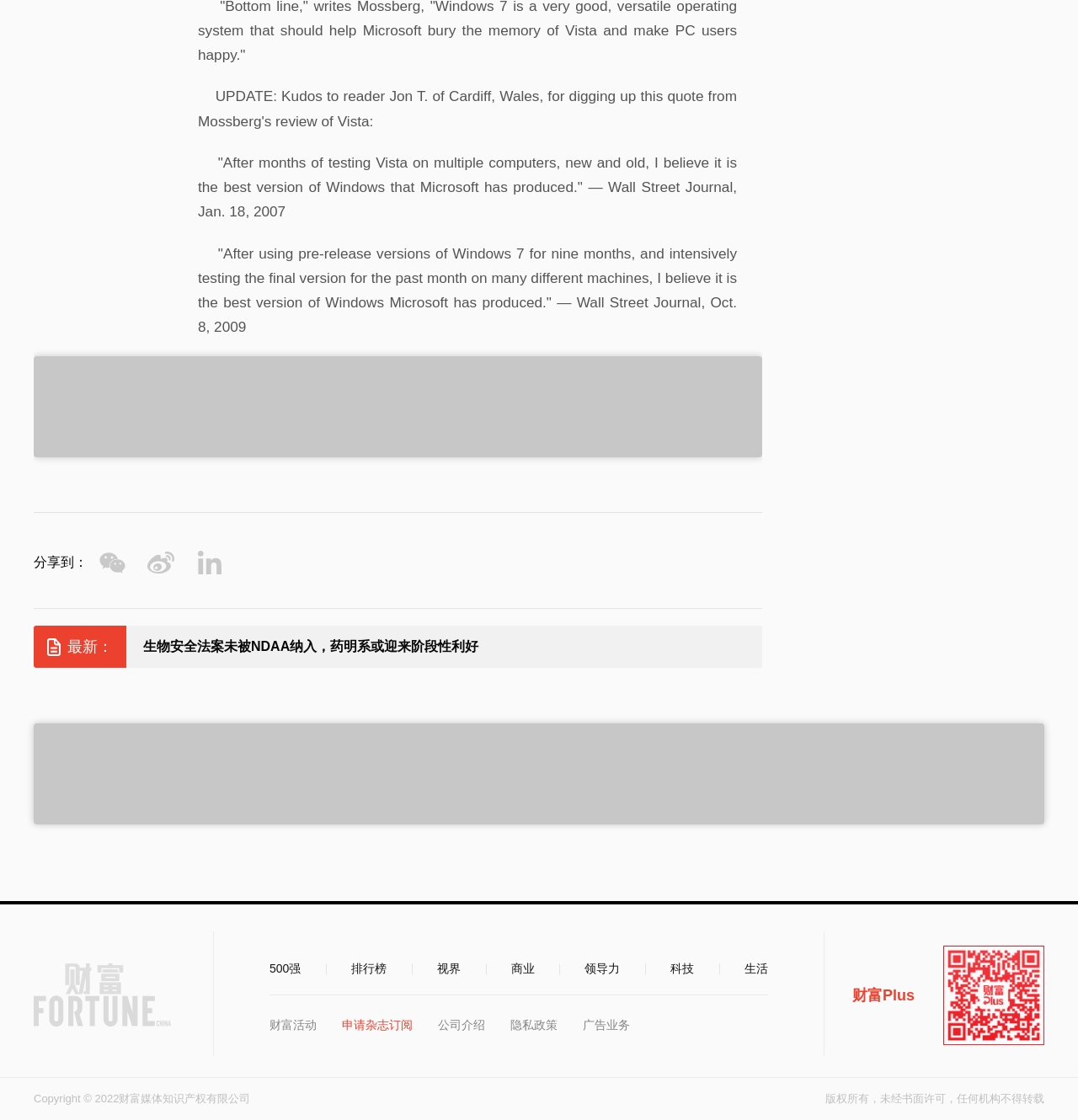Locate the bounding box coordinates of the area you need to click to fulfill this instruction: 'Share to WeChat'. The coordinates must be in the form of four float numbers ranging from 0 to 1: [left, top, right, bottom].

[0.085, 0.485, 0.123, 0.521]